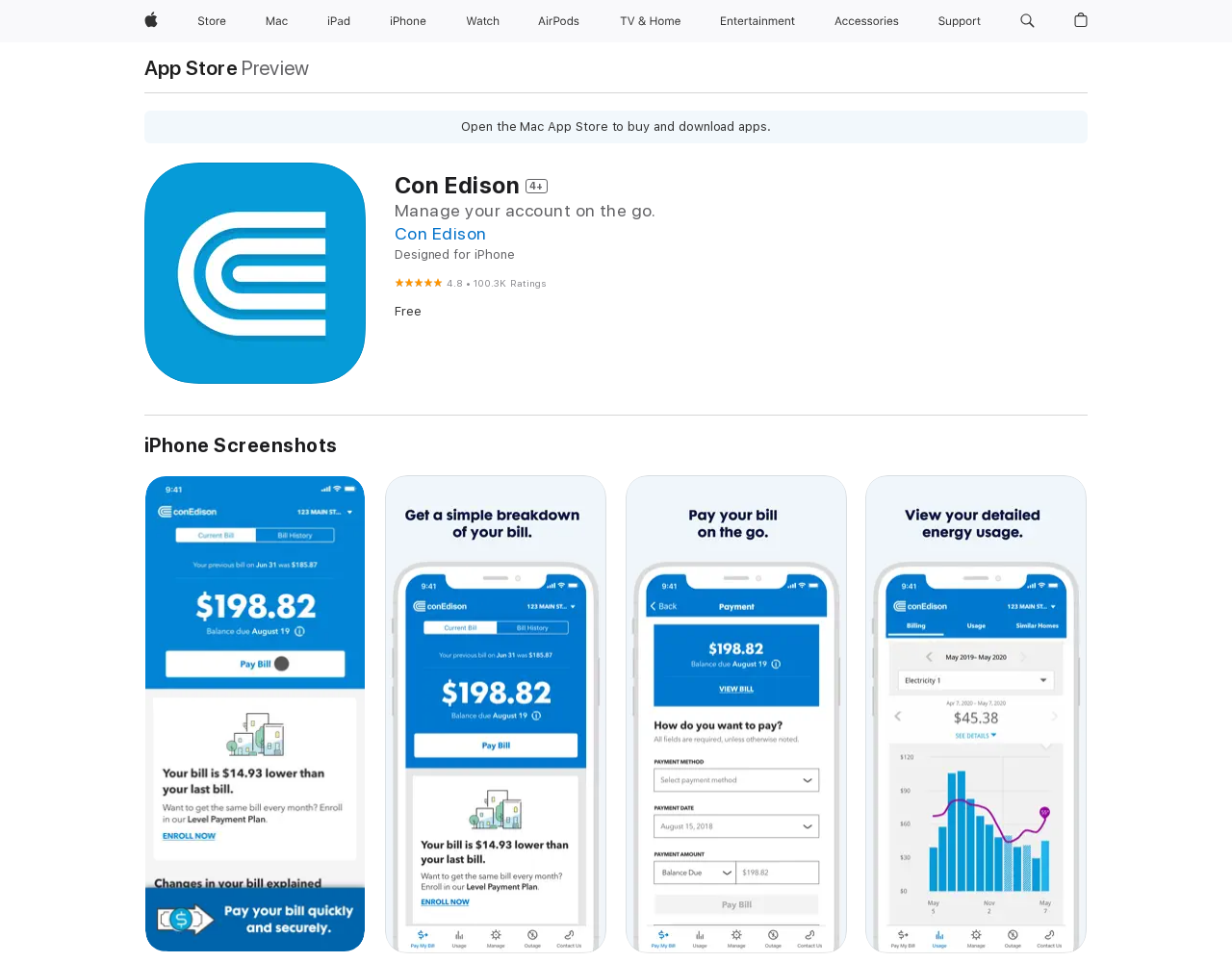Show me the bounding box coordinates of the clickable region to achieve the task as per the instruction: "click tech stuff".

None